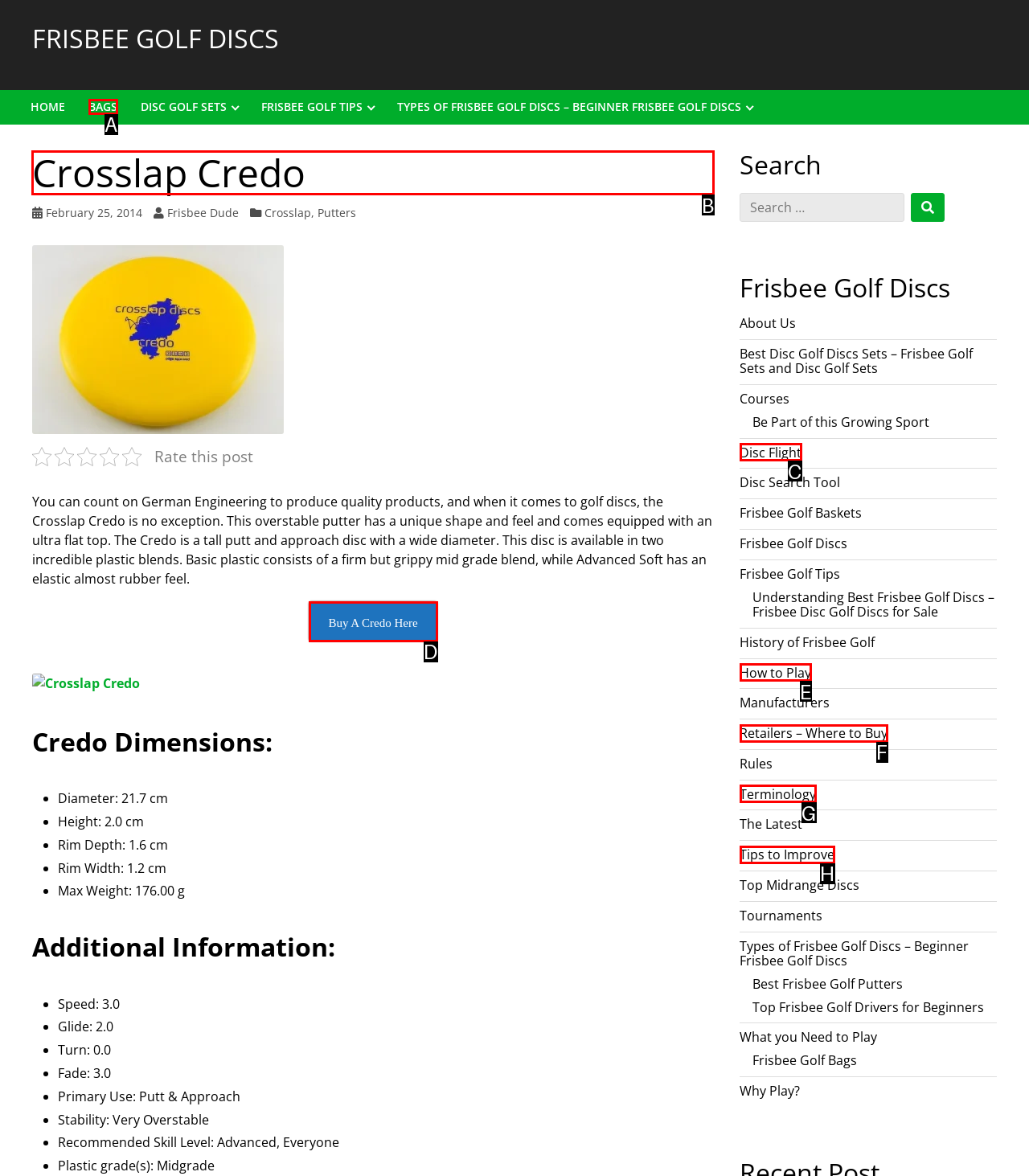Identify which lettered option completes the task: Read about the Crosslap Credo. Provide the letter of the correct choice.

B